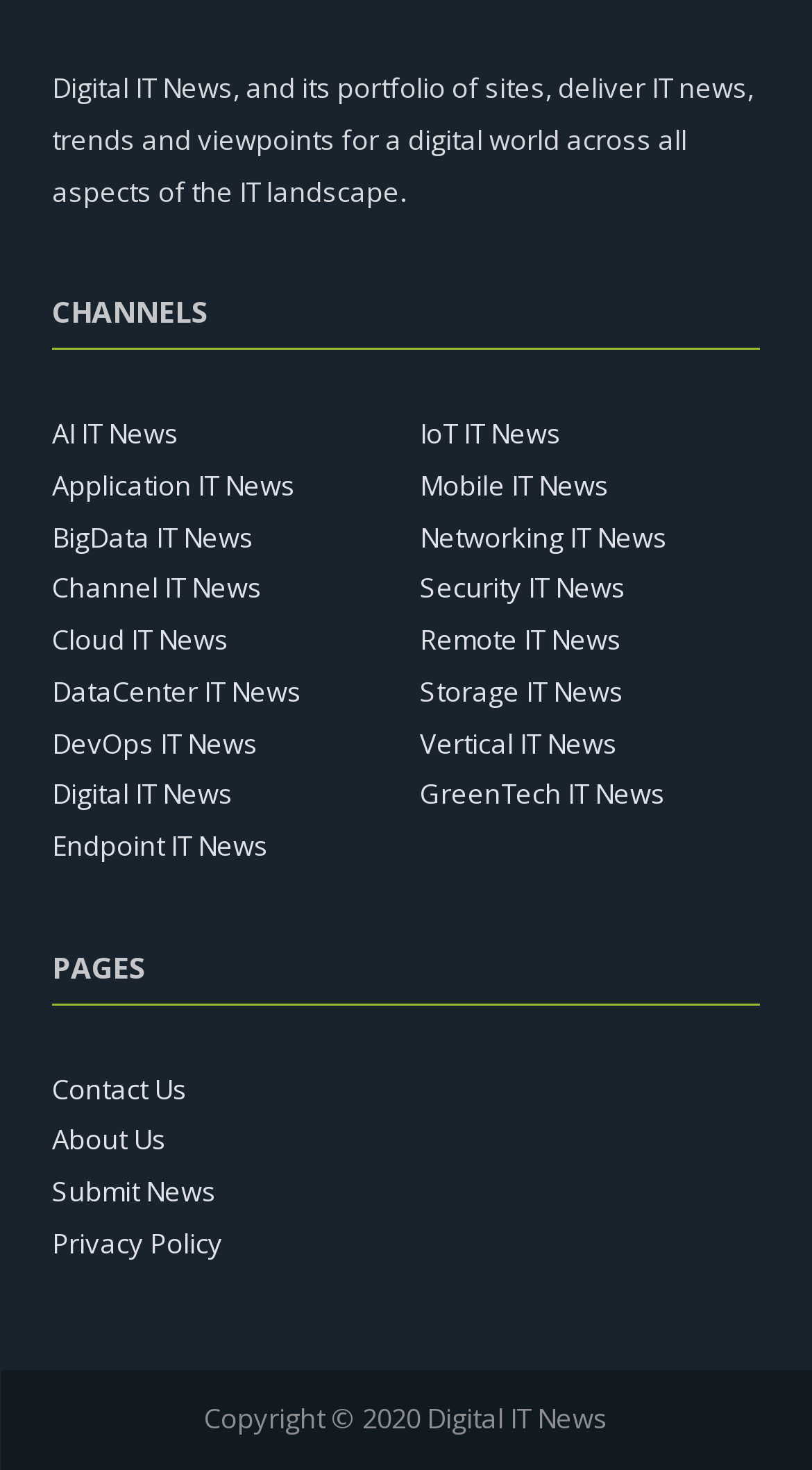Please mark the bounding box coordinates of the area that should be clicked to carry out the instruction: "Submit news".

[0.064, 0.797, 0.267, 0.823]